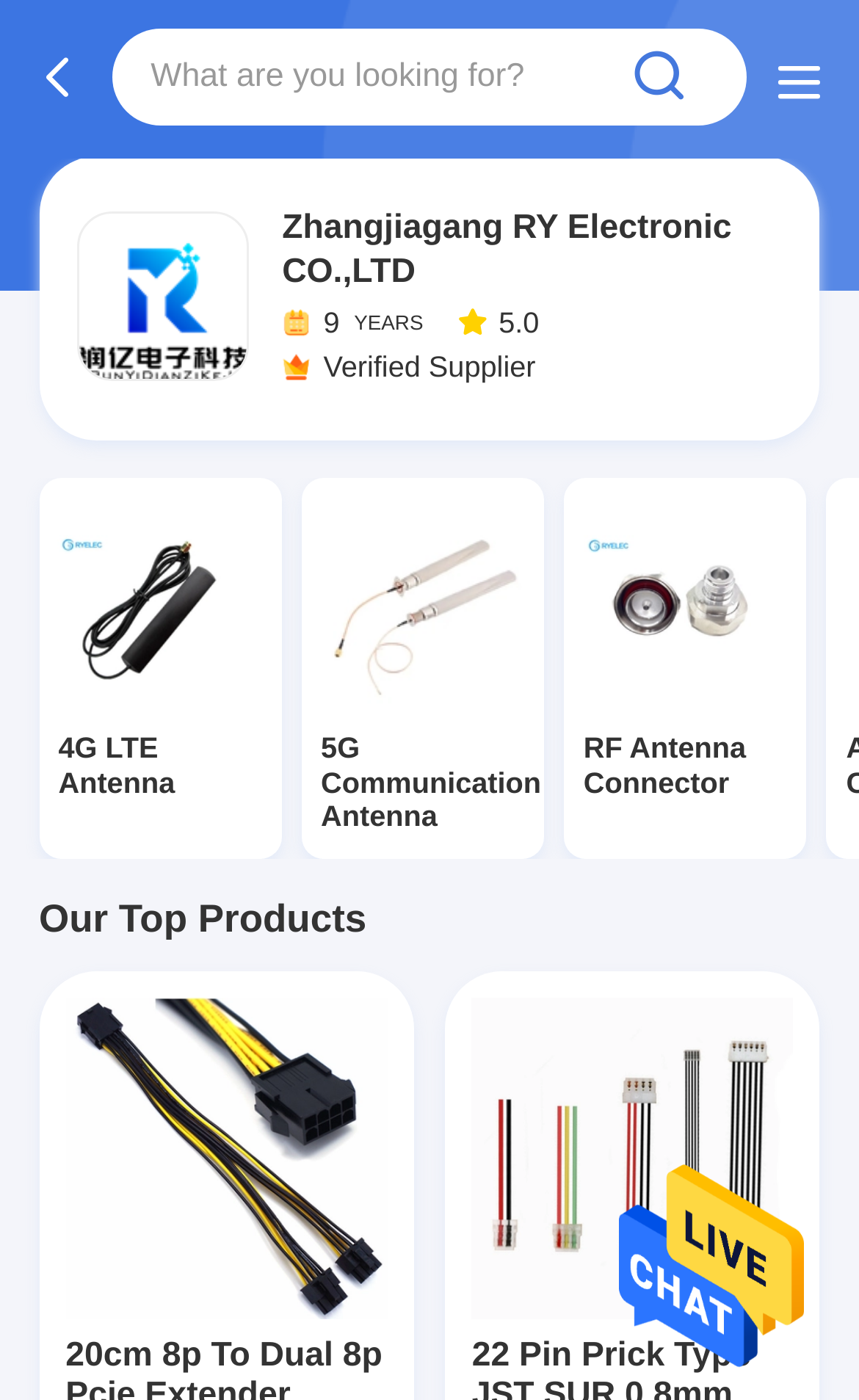Could you locate the bounding box coordinates for the section that should be clicked to accomplish this task: "Check Verified Supplier information".

[0.376, 0.25, 0.624, 0.273]